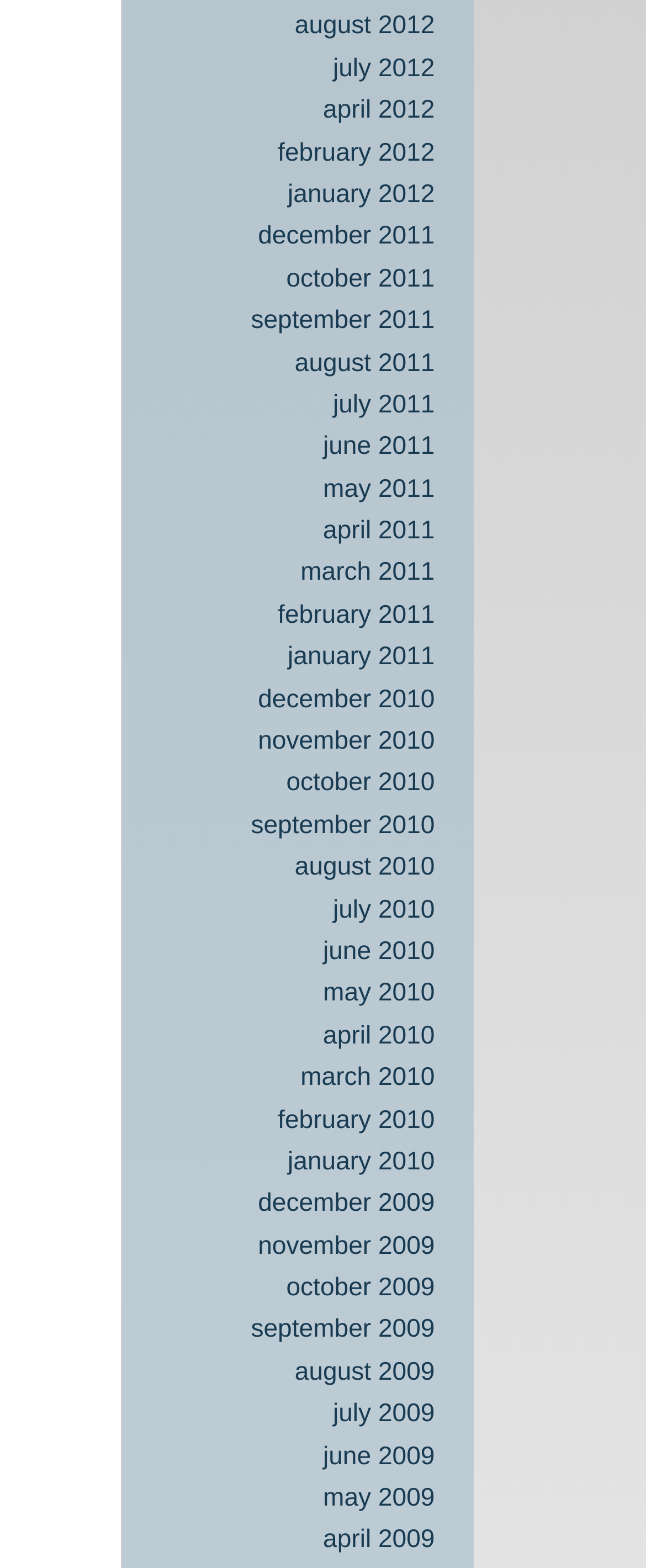Given the element description, predict the bounding box coordinates in the format (top-left x, top-left y, bottom-right x, bottom-right y). Make sure all values are between 0 and 1. Here is the element description: July 2011

[0.195, 0.247, 0.703, 0.27]